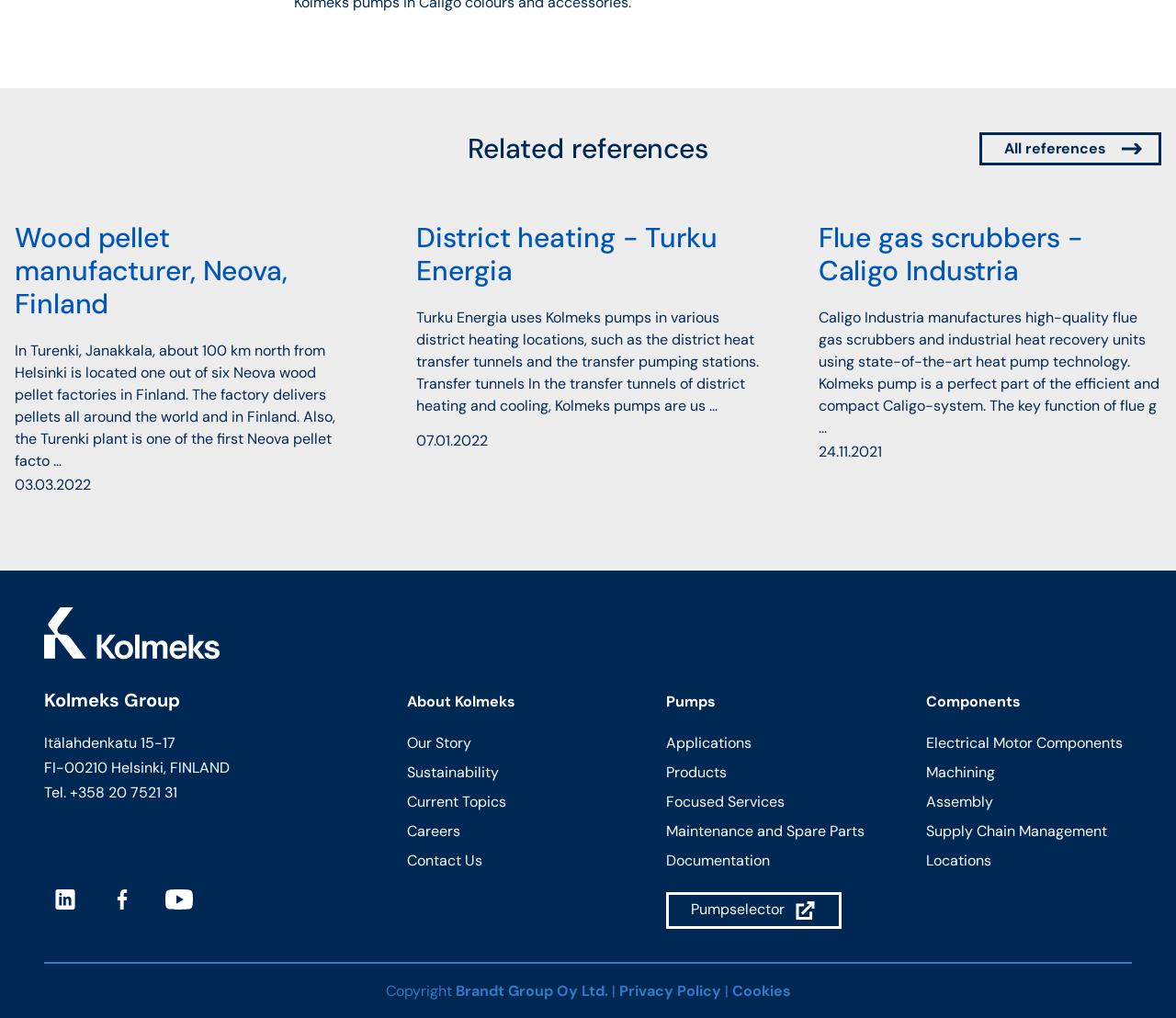Locate the bounding box coordinates of the area that needs to be clicked to fulfill the following instruction: "Go to Linkedin". The coordinates should be in the format of four float numbers between 0 and 1, namely [left, top, right, bottom].

[0.044, 0.859, 0.08, 0.908]